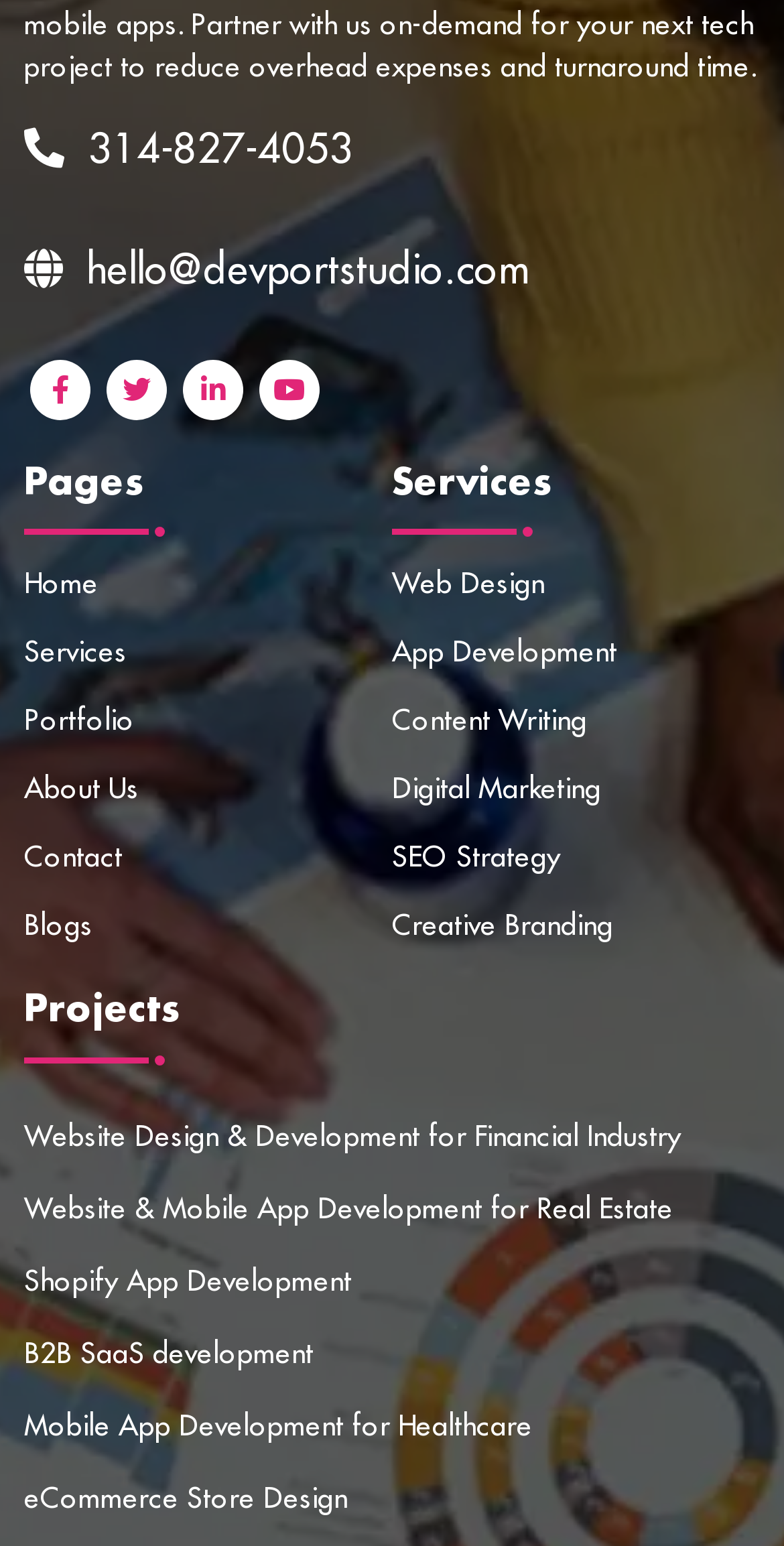Please provide a brief answer to the question using only one word or phrase: 
What is the last project listed?

eCommerce Store Design